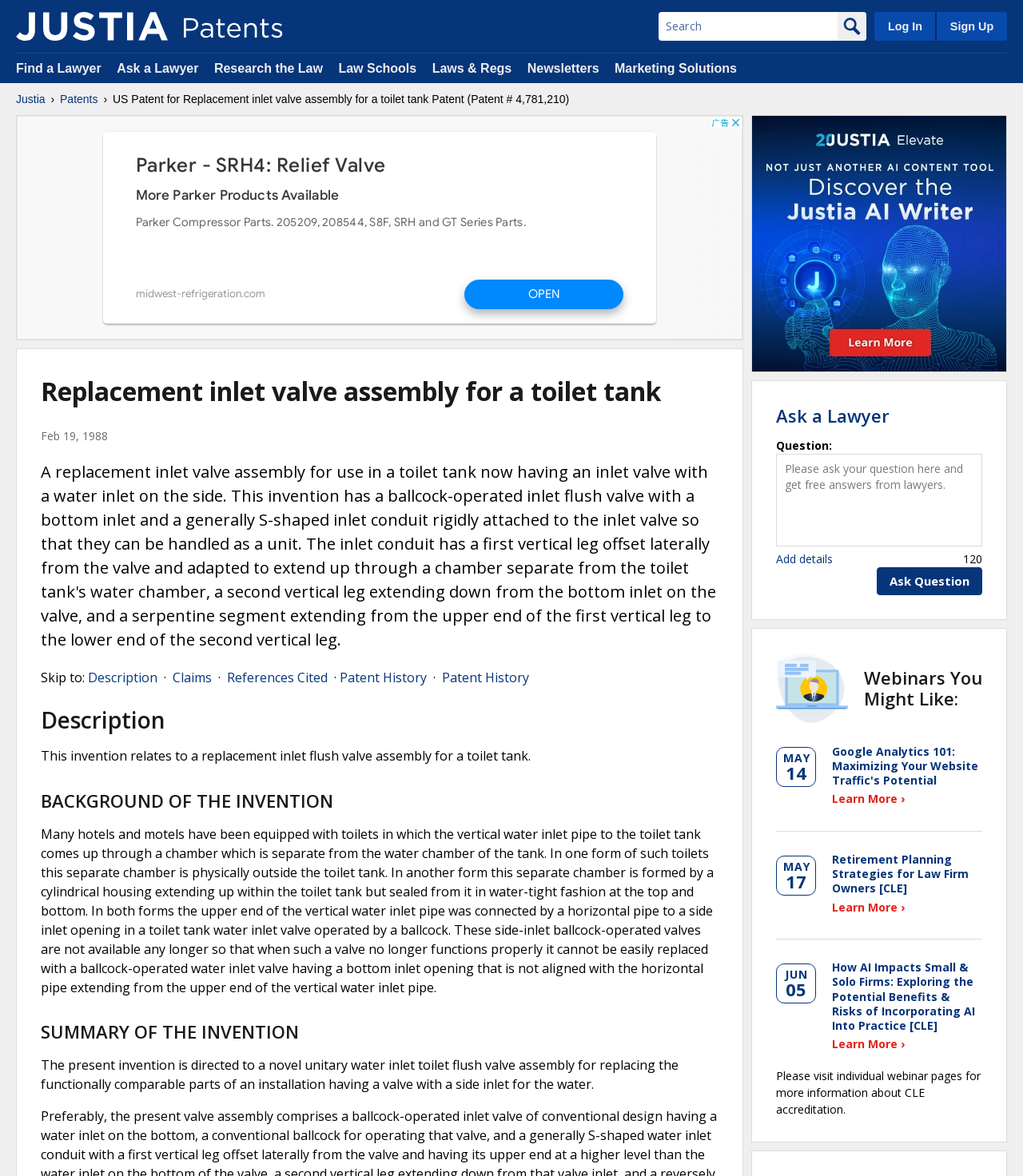What is the main heading displayed on the webpage? Please provide the text.

Replacement inlet valve assembly for a toilet tank